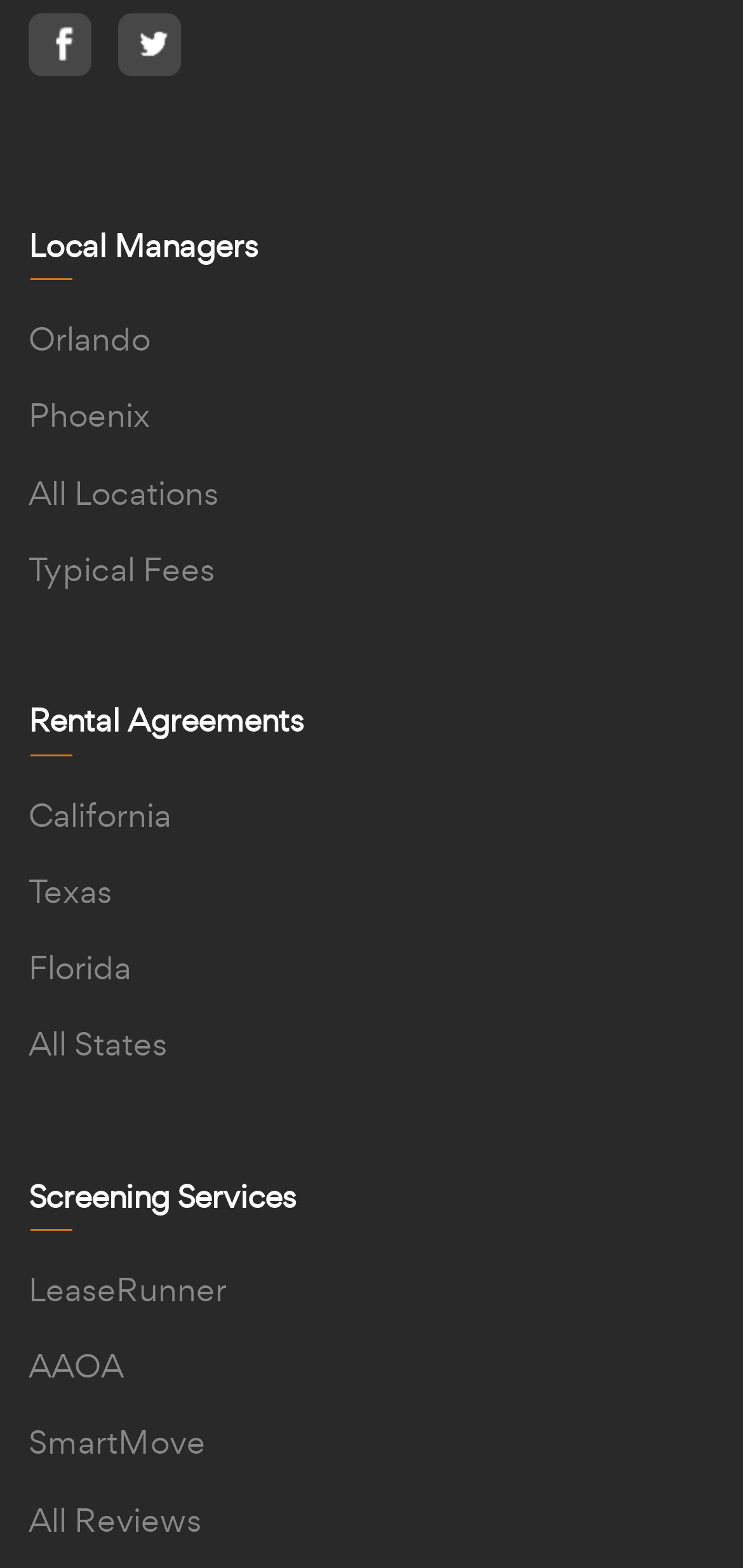Please identify the bounding box coordinates of the region to click in order to complete the given instruction: "Learn about Rental Agreements in California". The coordinates should be four float numbers between 0 and 1, i.e., [left, top, right, bottom].

[0.038, 0.506, 0.231, 0.533]